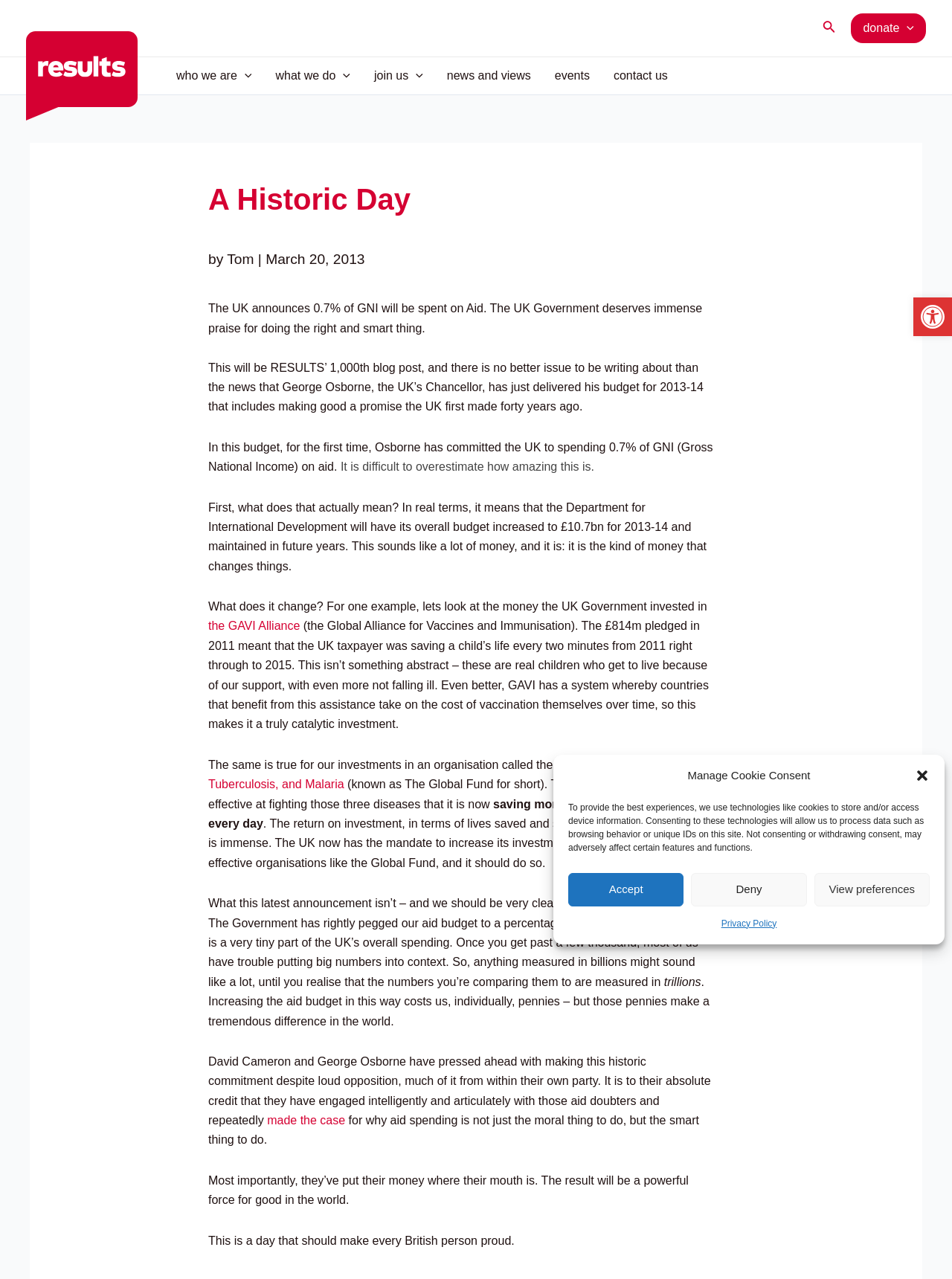What is the UK Government's commitment?
Carefully analyze the image and provide a detailed answer to the question.

I found this information by reading the main article on the webpage, which mentions that the UK Government has committed to spending 0.7% of GNI on aid.